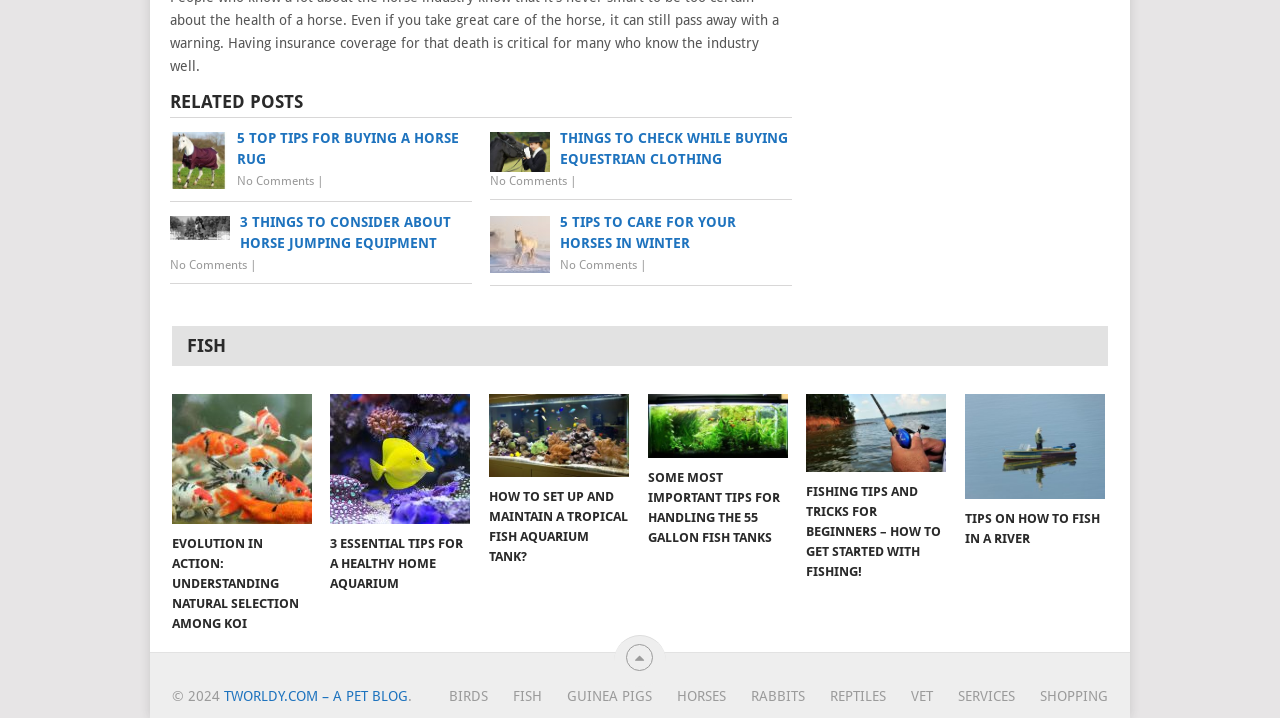Identify the bounding box coordinates of the region that needs to be clicked to carry out this instruction: "Check out 'TIPS ON HOW TO FISH IN A RIVER'". Provide these coordinates as four float numbers ranging from 0 to 1, i.e., [left, top, right, bottom].

[0.754, 0.549, 0.863, 0.695]